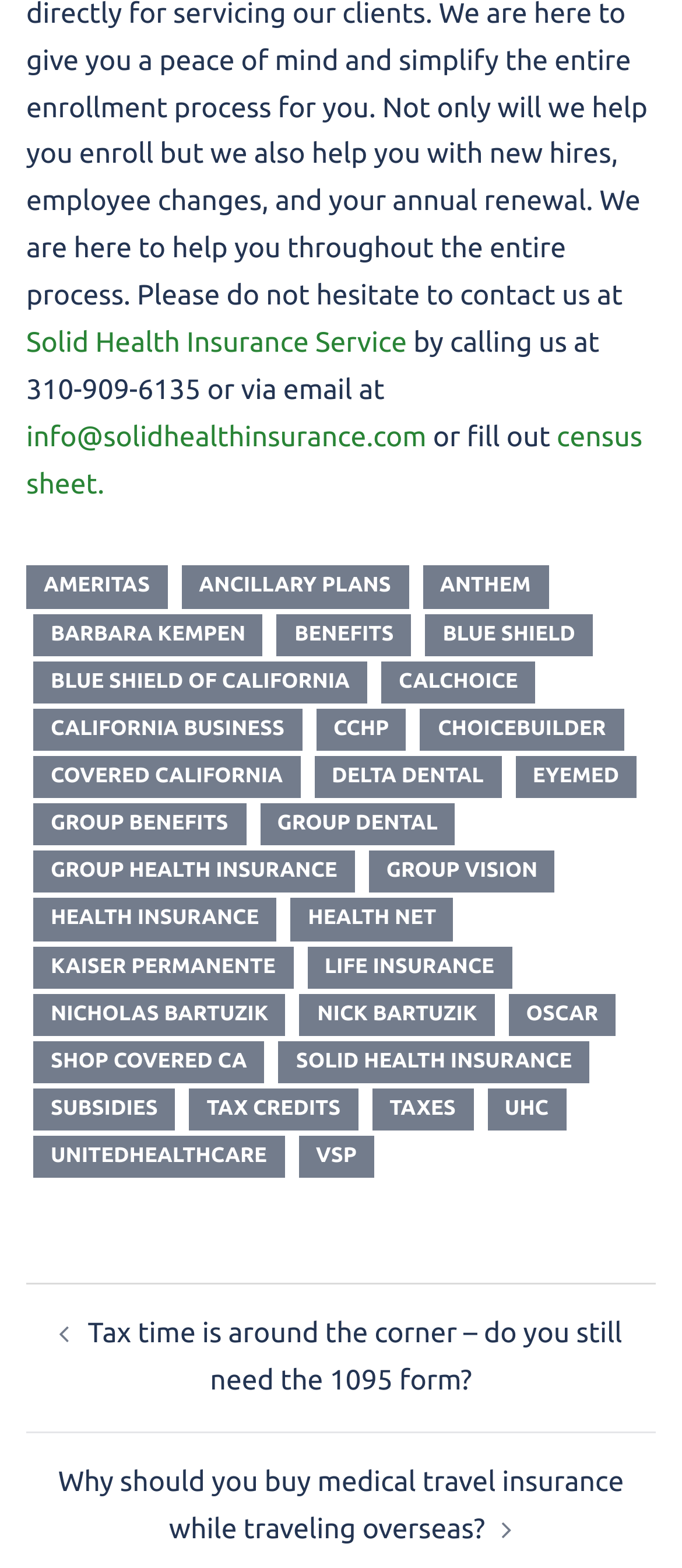Analyze the image and deliver a detailed answer to the question: What is the phone number to contact Solid Health Insurance Service?

The phone number can be found in the top section of the webpage, where it says 'by calling us at 310-909-6135 or via email at...'.